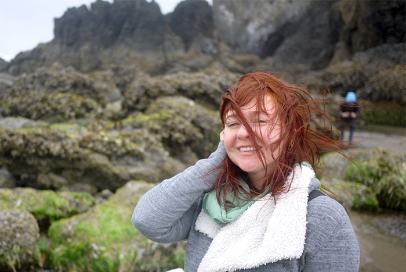Describe the scene depicted in the image with great detail.

The image captures a vibrant moment by the rugged coastline, where a woman with flowing red hair smiles warmly despite the windswept conditions around her. She wears a cozy gray sweater and a light green scarf, suggesting a comfortable and casual style suited to the natural setting. The background features rocky formations and hints of lush greenery, providing a stunning contrast to the individual in the foreground. This intimate scene conveys a sense of joy and connection with the outdoors, reflecting the spirit of exploration and appreciation for nature. The image is reminiscent of a candid moment taken during an adventurous outing along the coastline, revealing the subject's playful embrace of the elements.